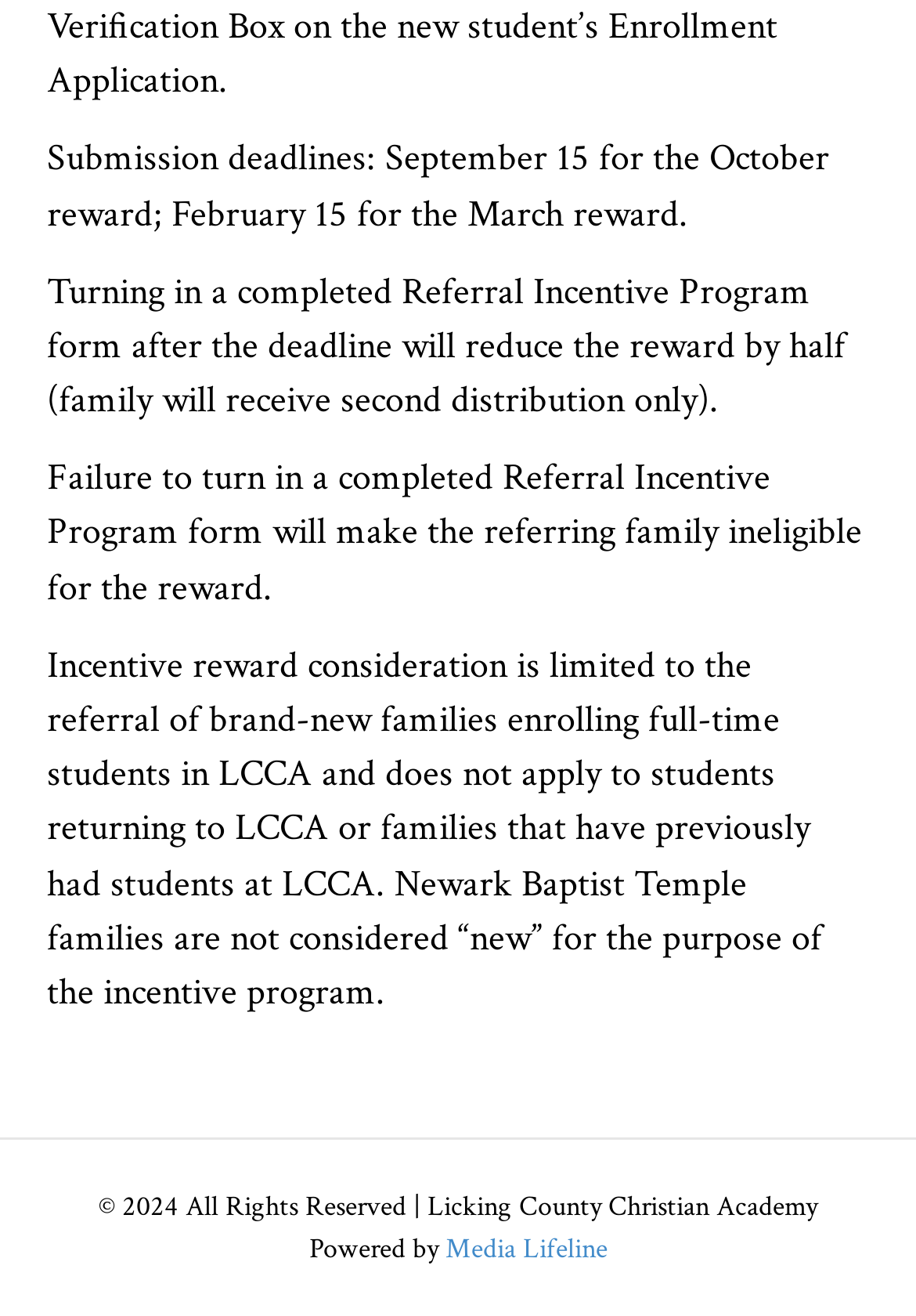Provide a thorough and detailed response to the question by examining the image: 
Who powers the webpage?

The link element with the text 'Media Lifeline' indicates that they power the webpage.